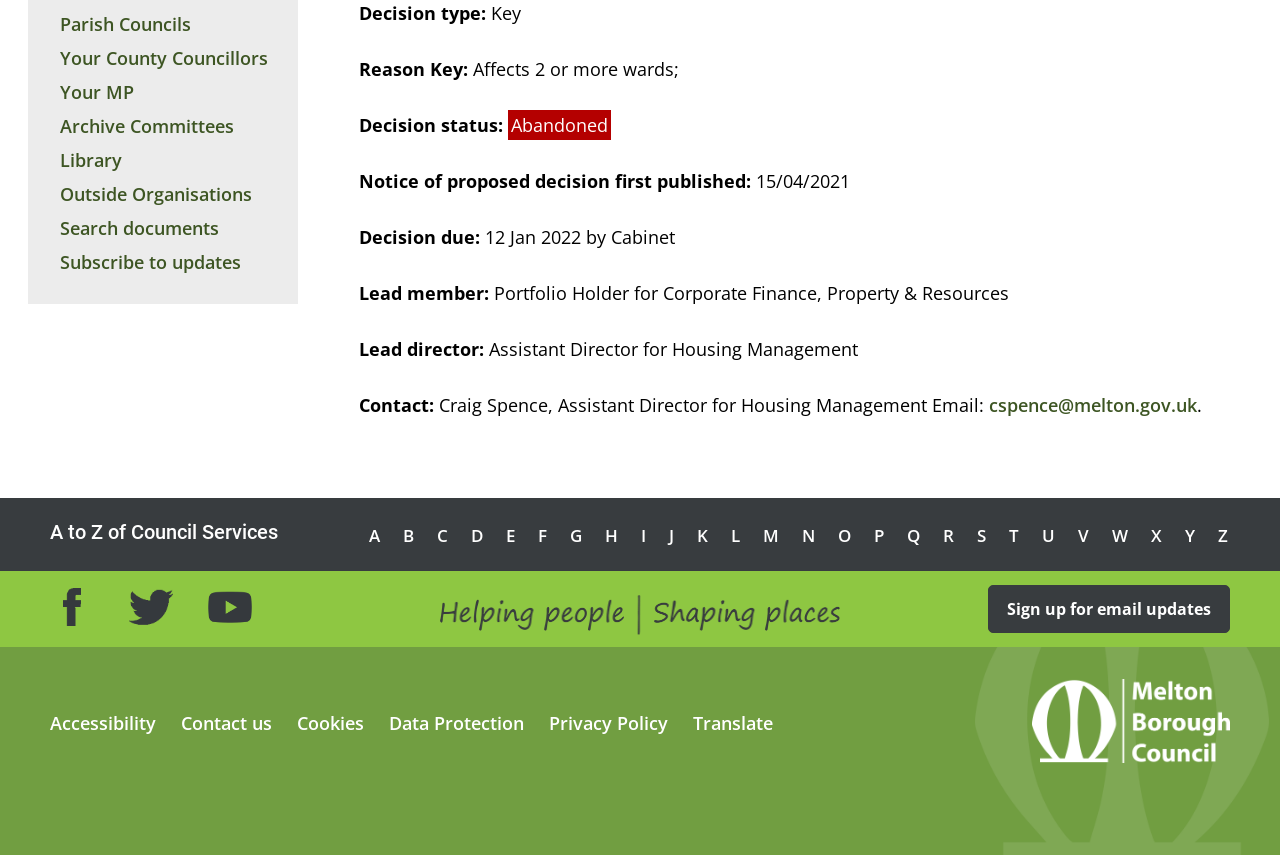Using the element description: "Sign up for email updates", determine the bounding box coordinates. The coordinates should be in the format [left, top, right, bottom], with values between 0 and 1.

[0.772, 0.685, 0.961, 0.741]